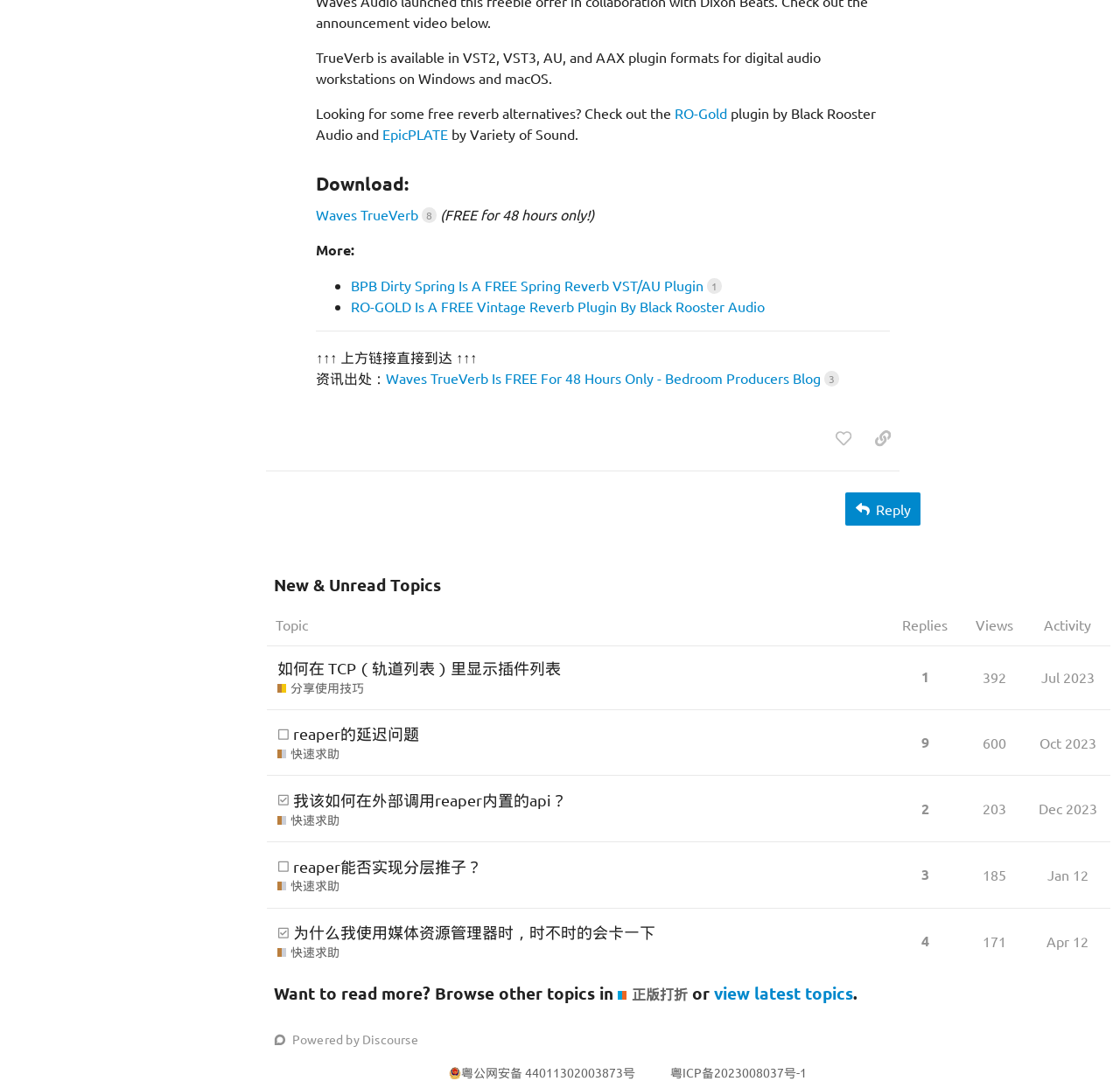Pinpoint the bounding box coordinates of the area that should be clicked to complete the following instruction: "download Waves TrueVerb 8". The coordinates must be given as four float numbers between 0 and 1, i.e., [left, top, right, bottom].

[0.282, 0.189, 0.39, 0.205]